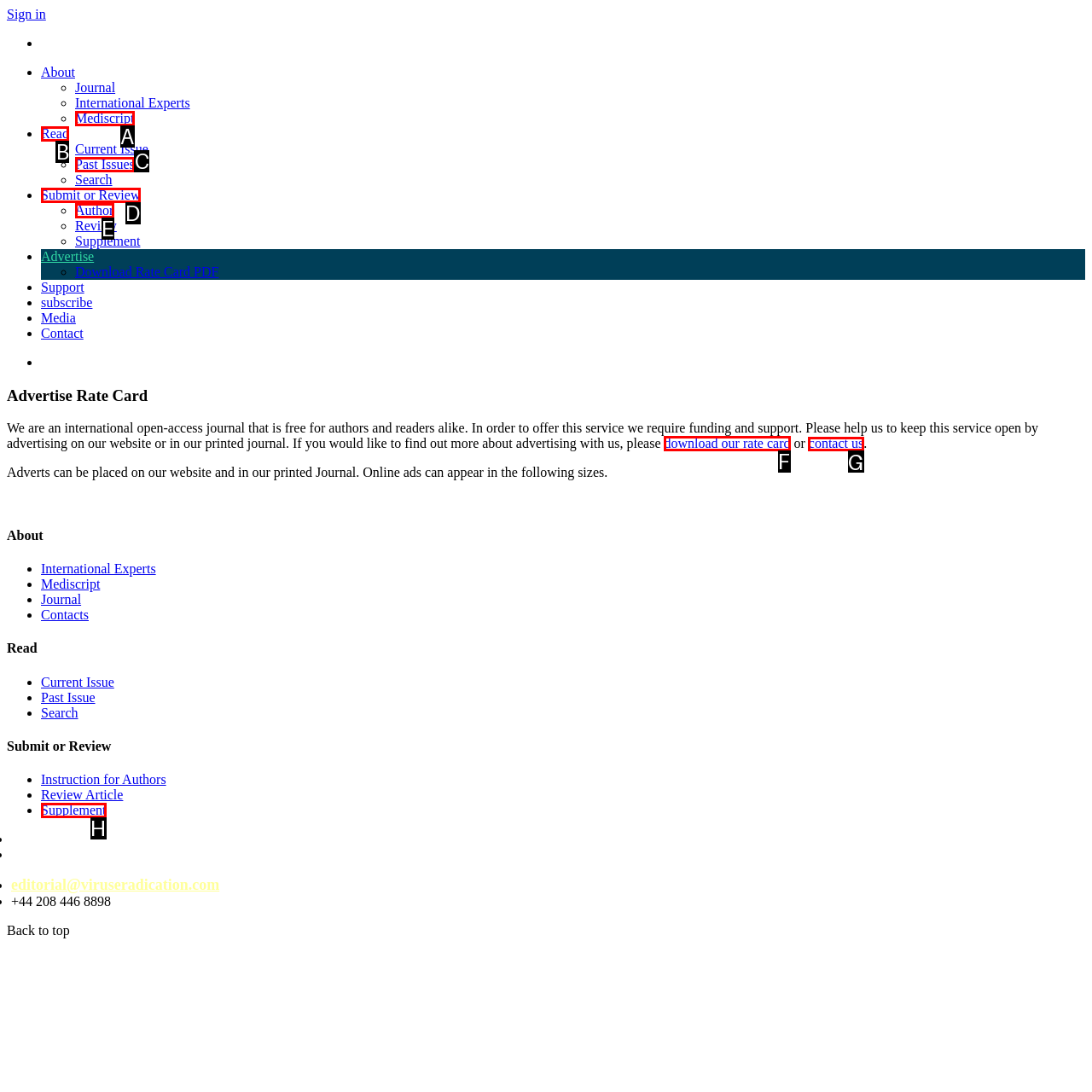Select the appropriate HTML element that needs to be clicked to finish the task: Contact us
Reply with the letter of the chosen option.

G